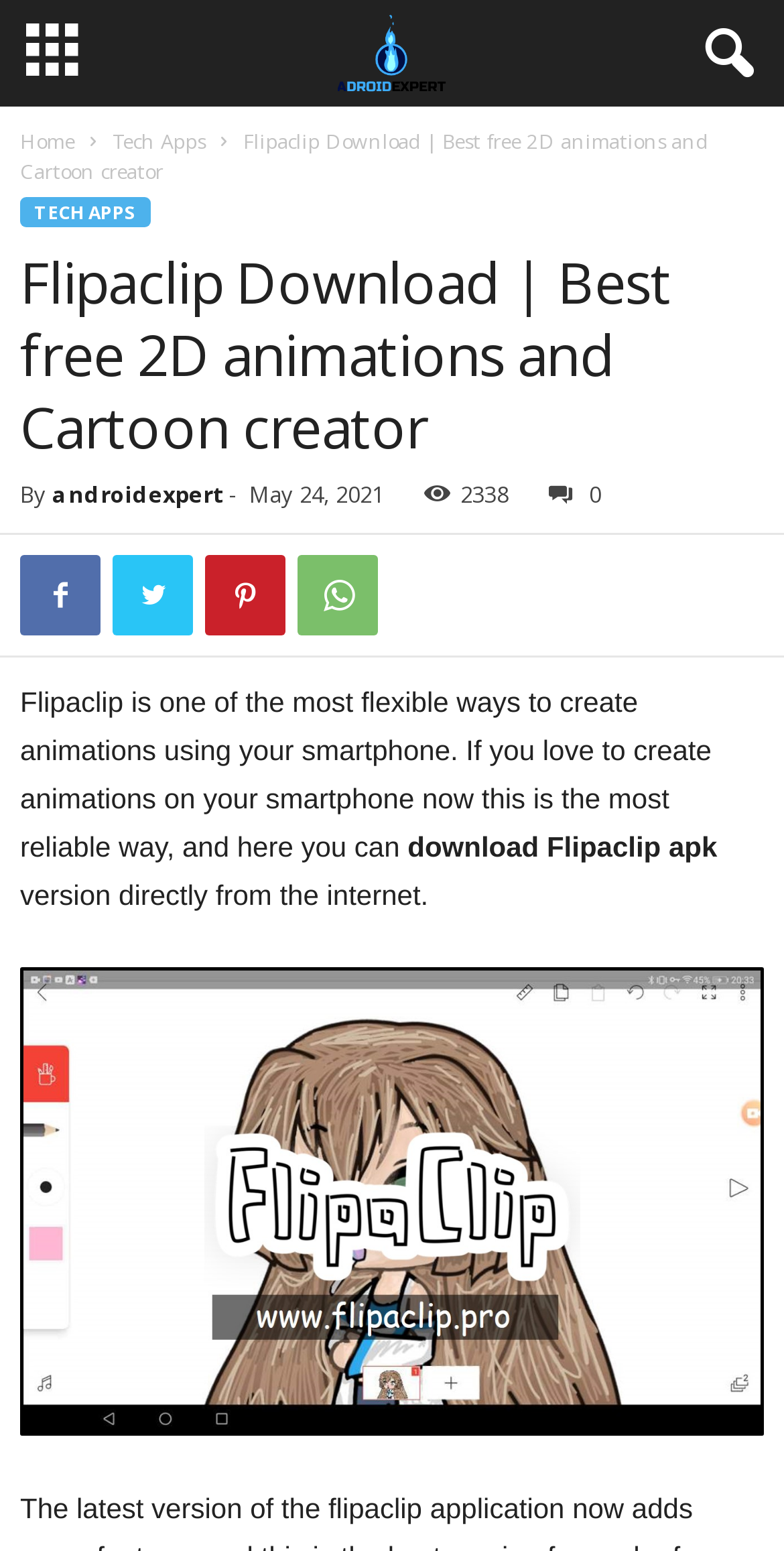Determine the bounding box coordinates for the HTML element described here: "Tech Apps".

[0.144, 0.082, 0.262, 0.1]